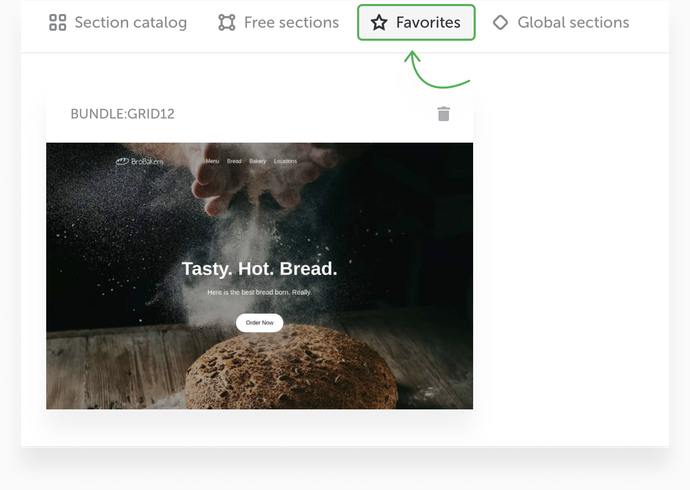What is the material of the surface the bread is on?
Please give a well-detailed answer to the question.

The image features a fresh loaf of bread on a rustic wooden surface, conveying a sense of warmth and artisanal craftsmanship.